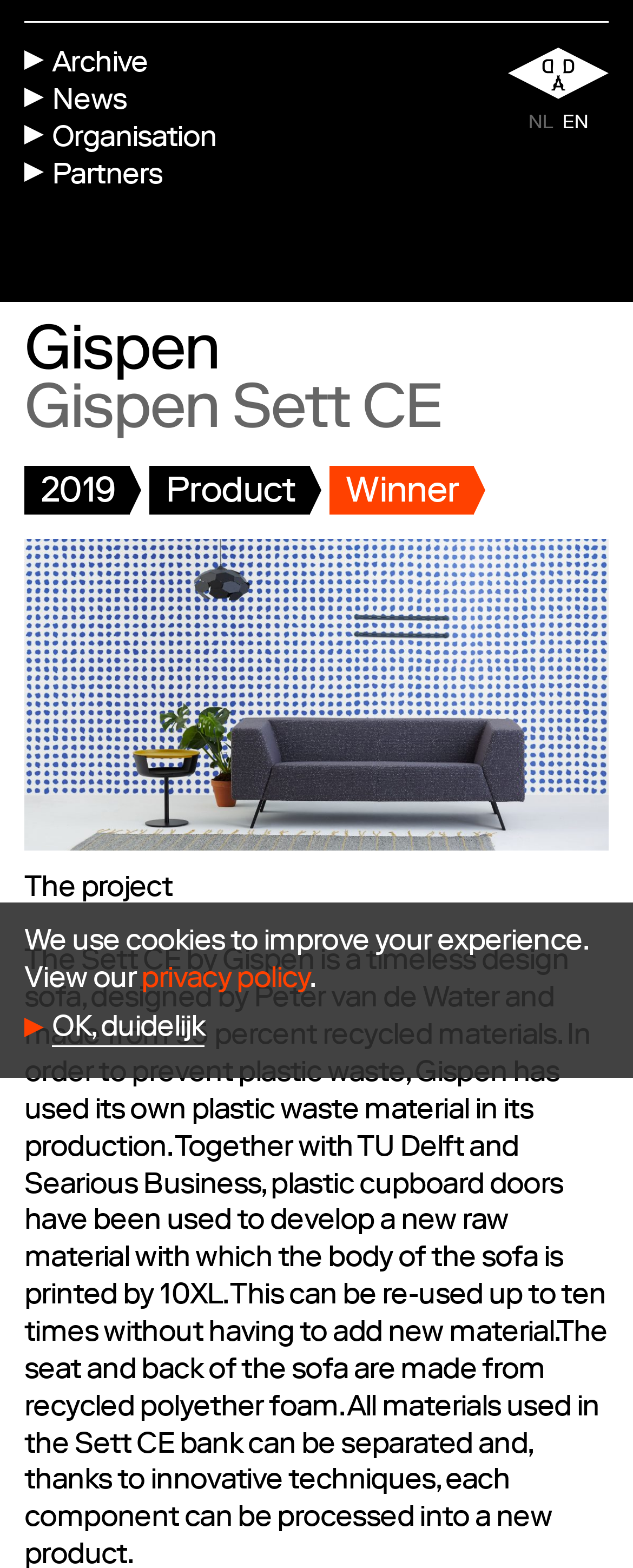Please determine the bounding box coordinates of the section I need to click to accomplish this instruction: "select English language".

[0.888, 0.074, 0.929, 0.086]